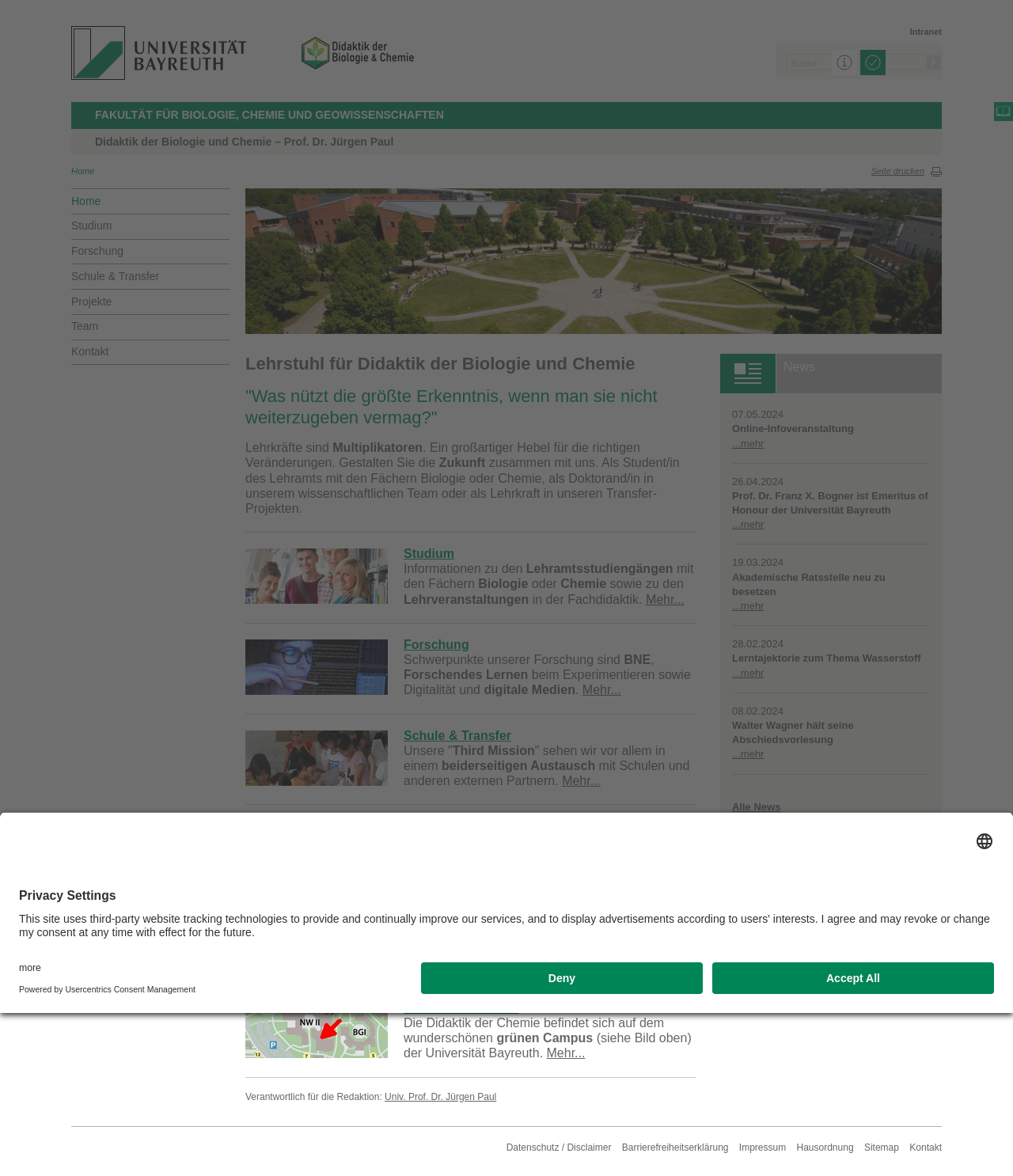Pinpoint the bounding box coordinates of the clickable element to carry out the following instruction: "Click the logo of the University of Bayreuth."

[0.07, 0.022, 0.243, 0.068]